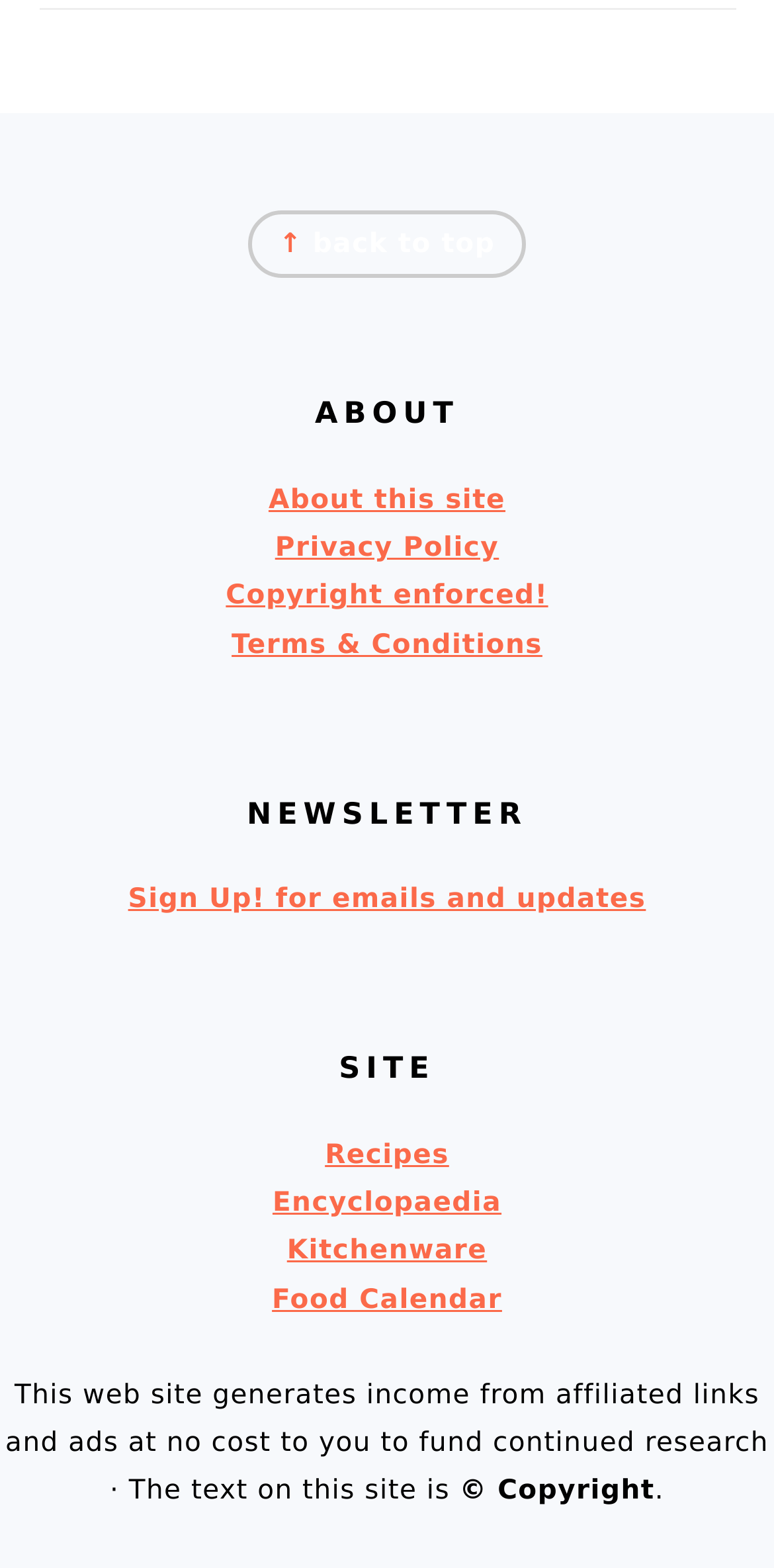What is the first link on the webpage?
Using the image, respond with a single word or phrase.

↑ back to top